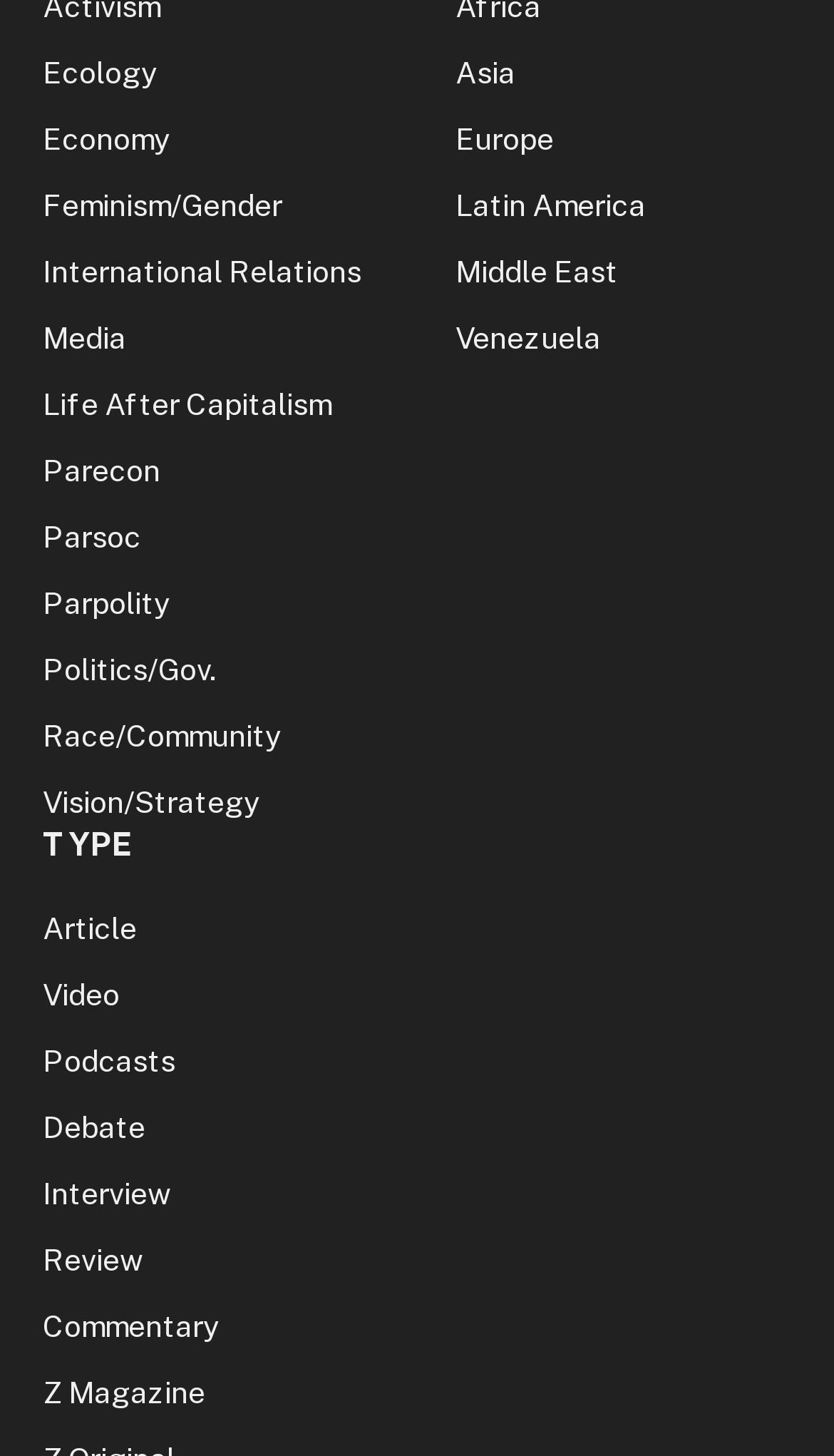What is the name of the magazine listed on the webpage?
Based on the screenshot, respond with a single word or phrase.

Z Magazine